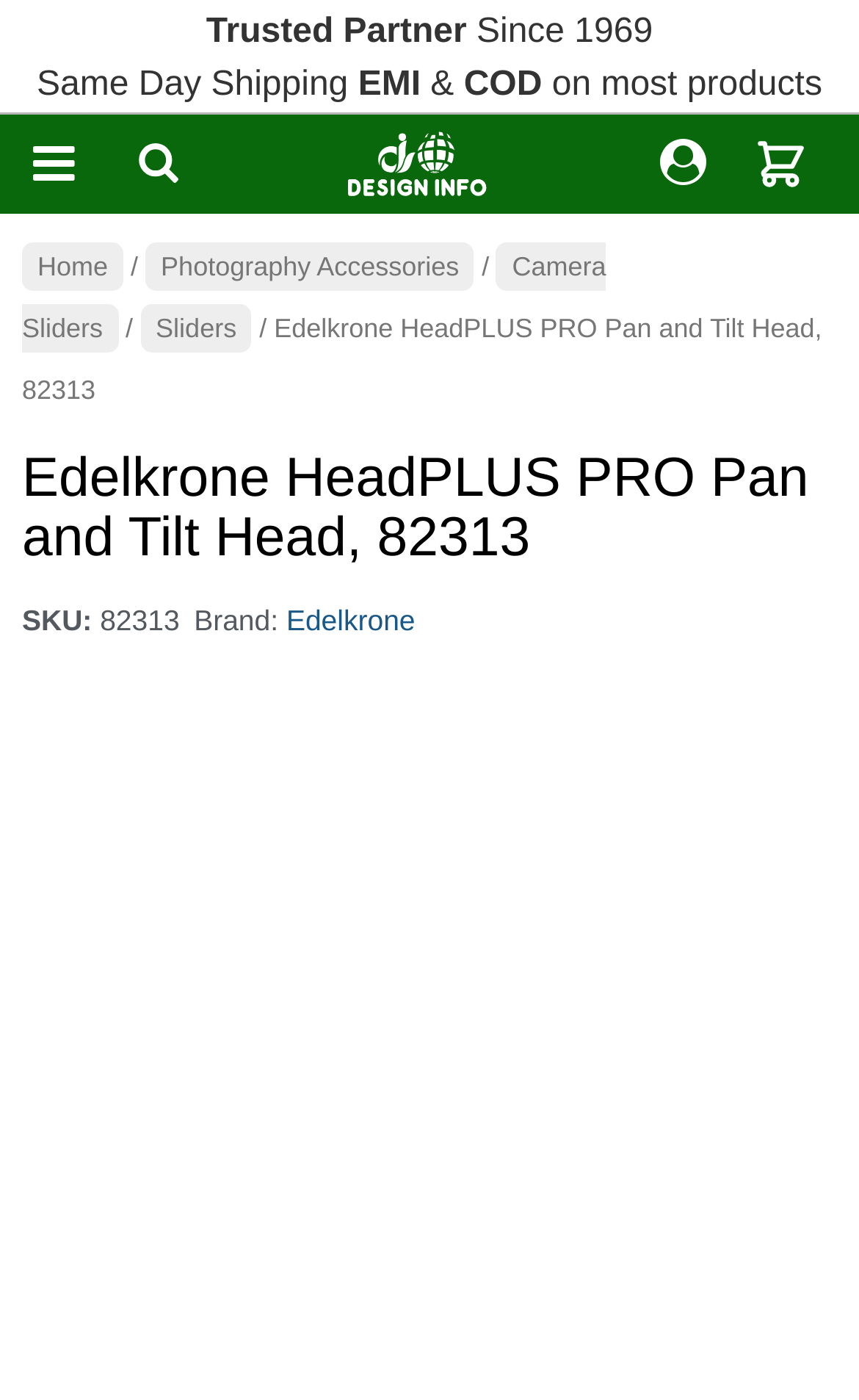What is the brand of the product?
Please use the image to provide an in-depth answer to the question.

I found the brand information by looking at the 'Brand:' label and its corresponding value, which is 'Edelkrone', located below the product title.